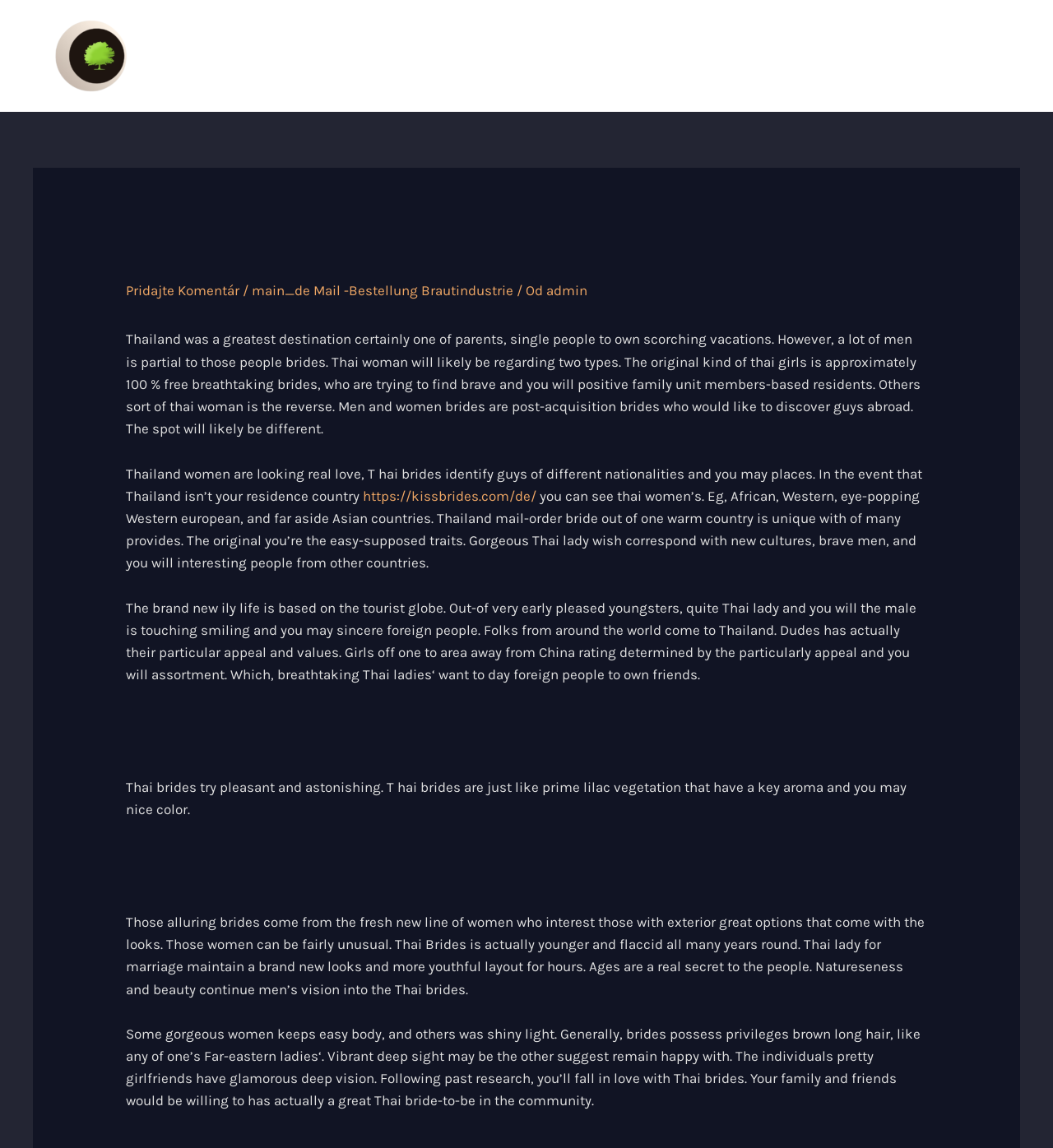What is a characteristic of Thai brides' physical appearance?
Based on the visual information, provide a detailed and comprehensive answer.

According to the webpage, Thai brides are known for their youthful and flaccid appearance, which they maintain throughout their lives. They also have privileges of brown long hair, like many other Far-eastern ladies, and vibrant deep eyes.